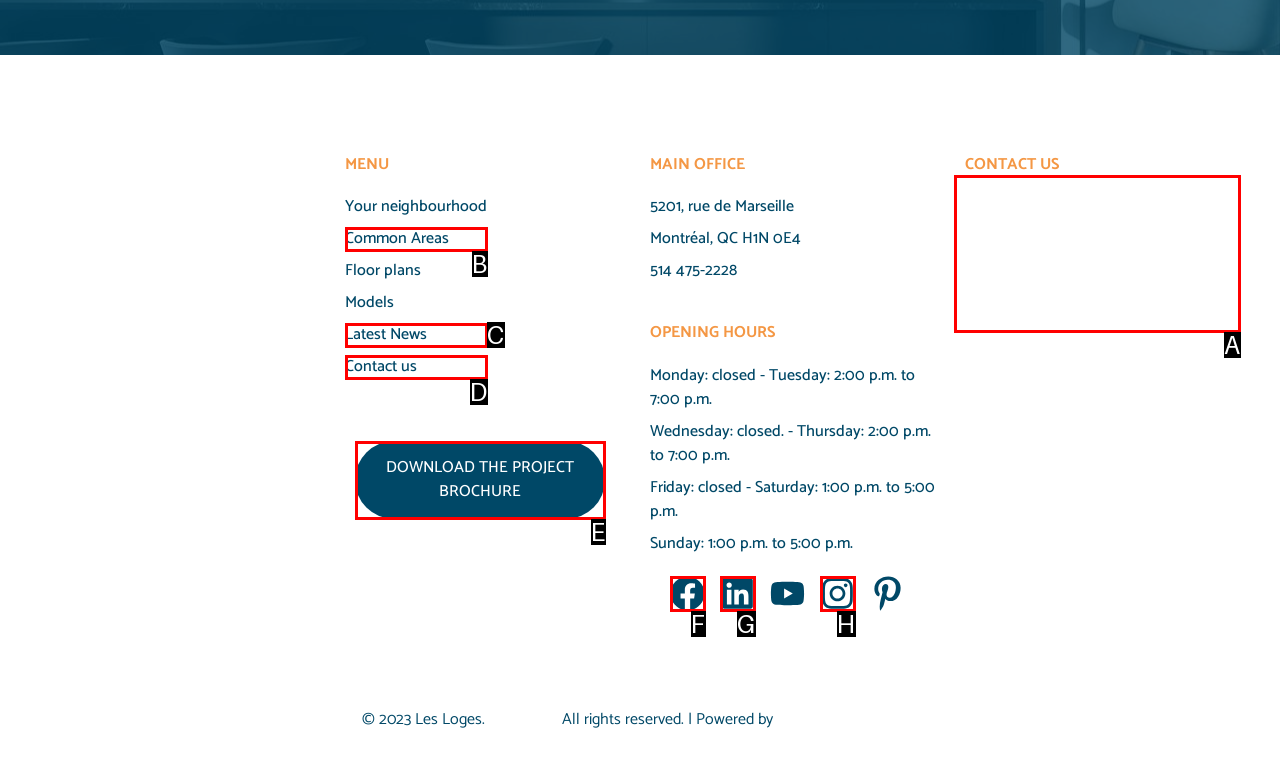Find the appropriate UI element to complete the task: Contact us through the form. Indicate your choice by providing the letter of the element.

A